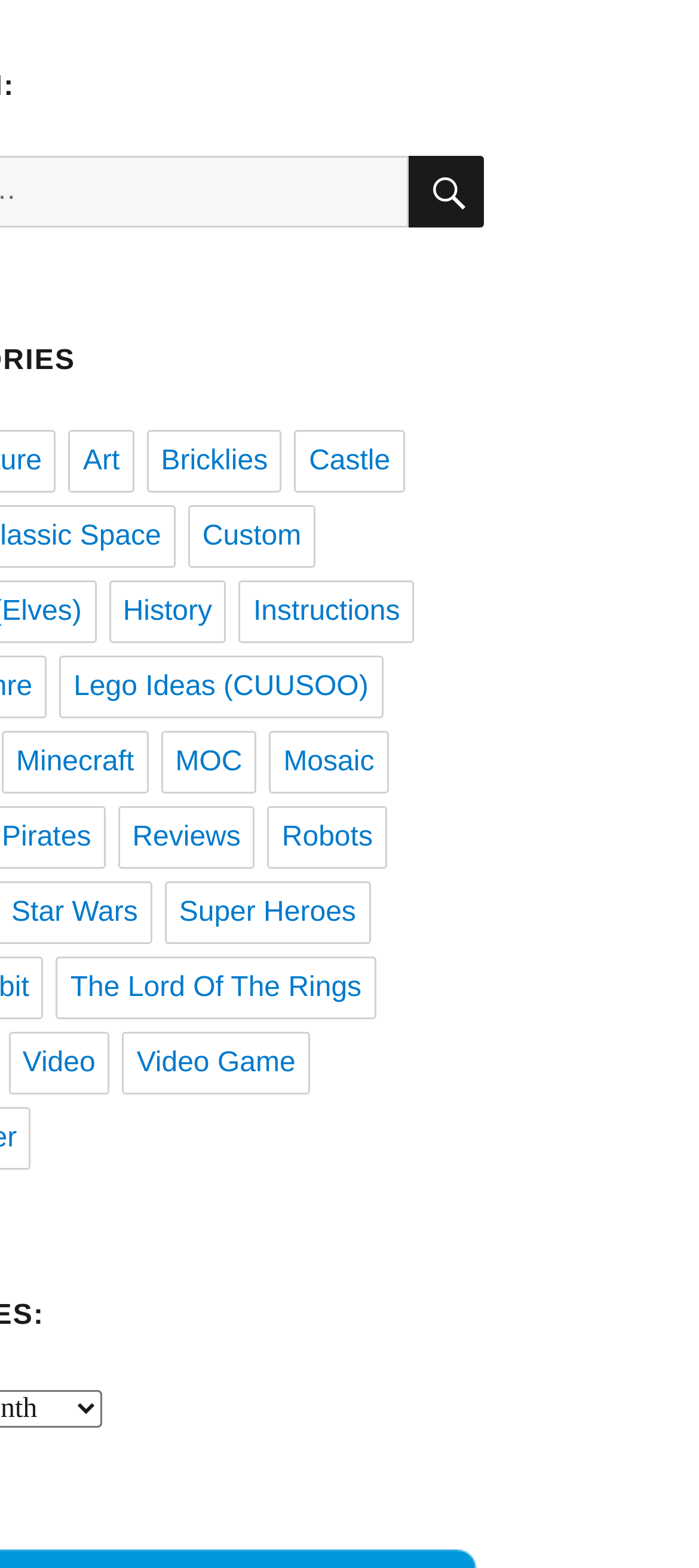Is there a category related to video games on this webpage?
Based on the visual content, answer with a single word or a brief phrase.

Yes